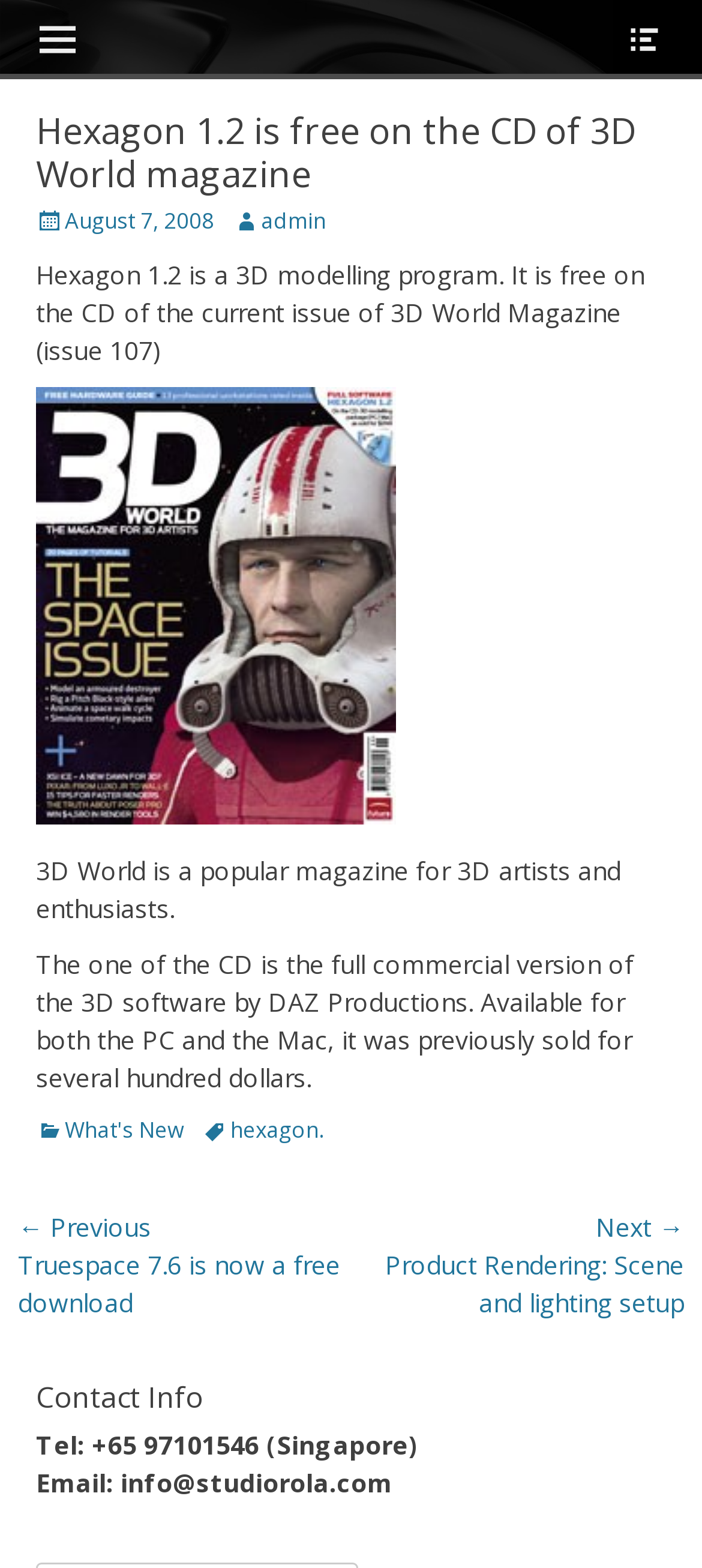What is the issue number of 3D World Magazine?
Refer to the image and give a detailed response to the question.

The answer can be found in the article section of the webpage, where it is mentioned that 'Hexagon 1.2 is free on the CD of the current issue of 3D World Magazine (issue 107)'.